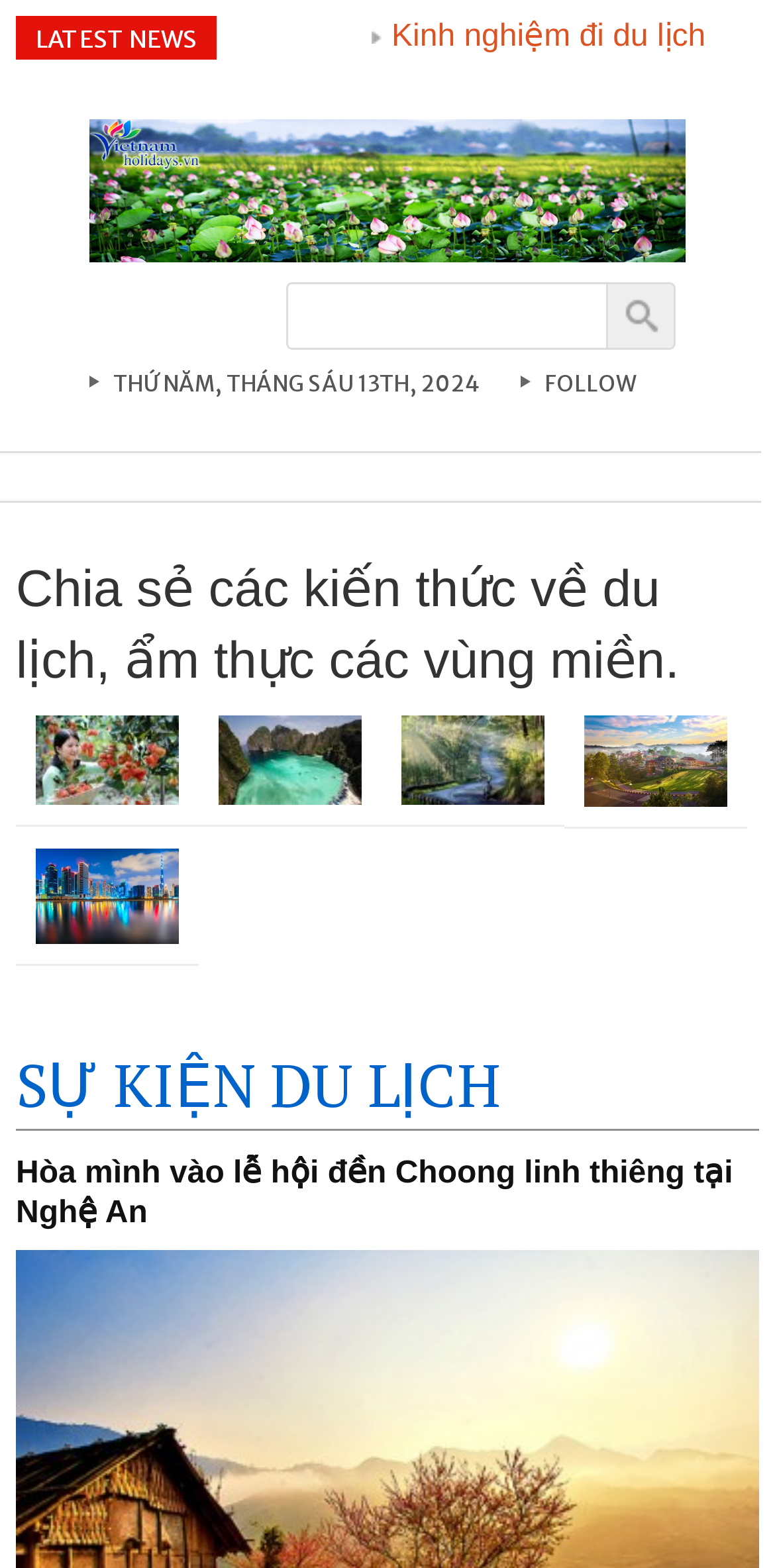Can you specify the bounding box coordinates for the region that should be clicked to fulfill this instruction: "Find it locally".

None